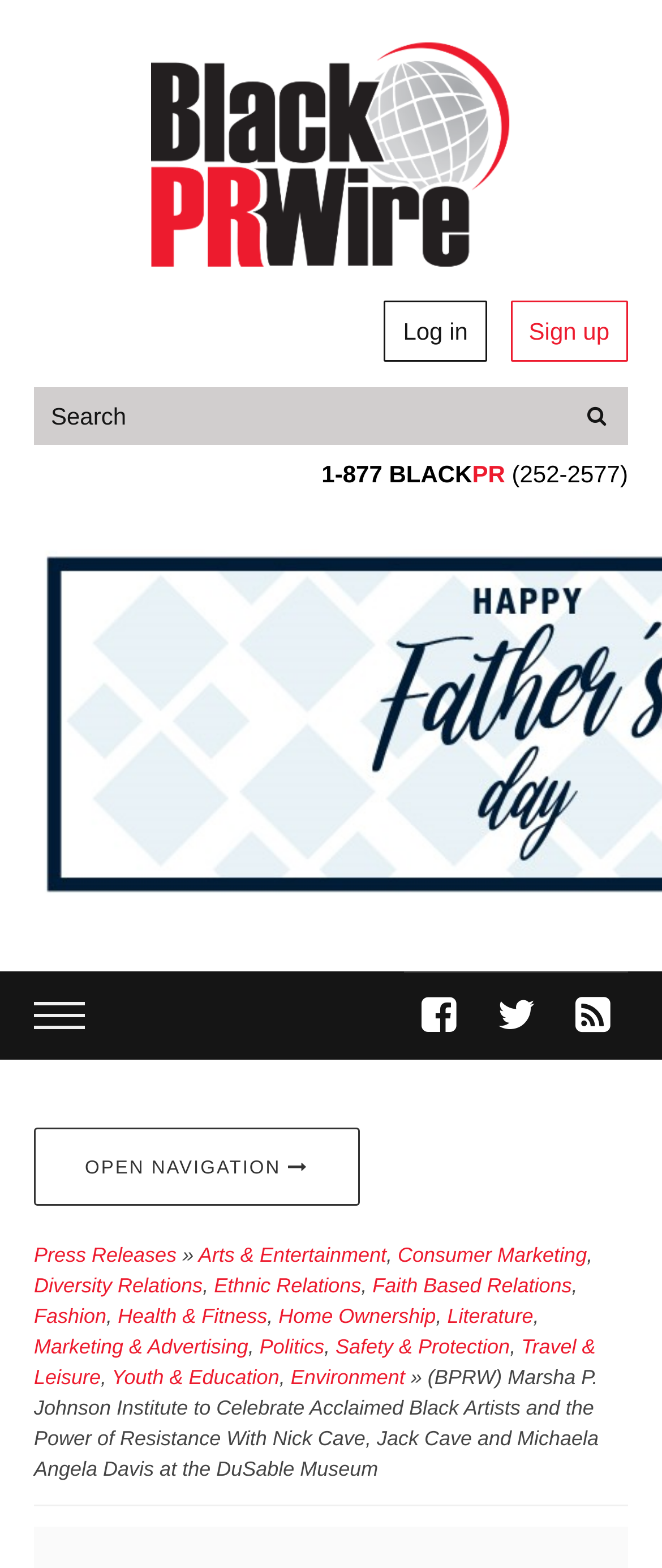How can users access their account on this website? Observe the screenshot and provide a one-word or short phrase answer.

Log in or Sign up